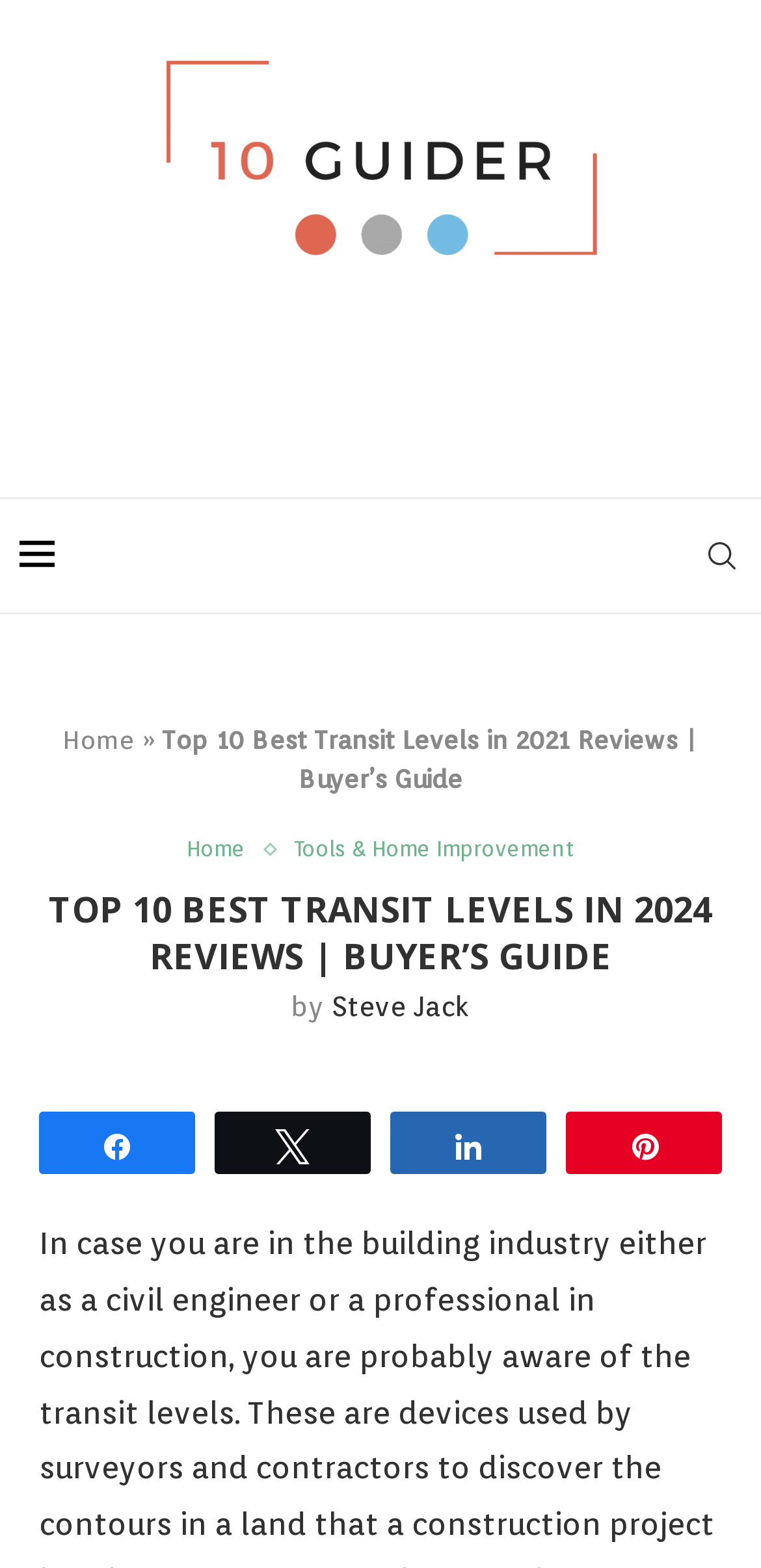Determine the bounding box coordinates of the clickable area required to perform the following instruction: "click on the 10 Guider link". The coordinates should be represented as four float numbers between 0 and 1: [left, top, right, bottom].

[0.217, 0.039, 0.783, 0.163]